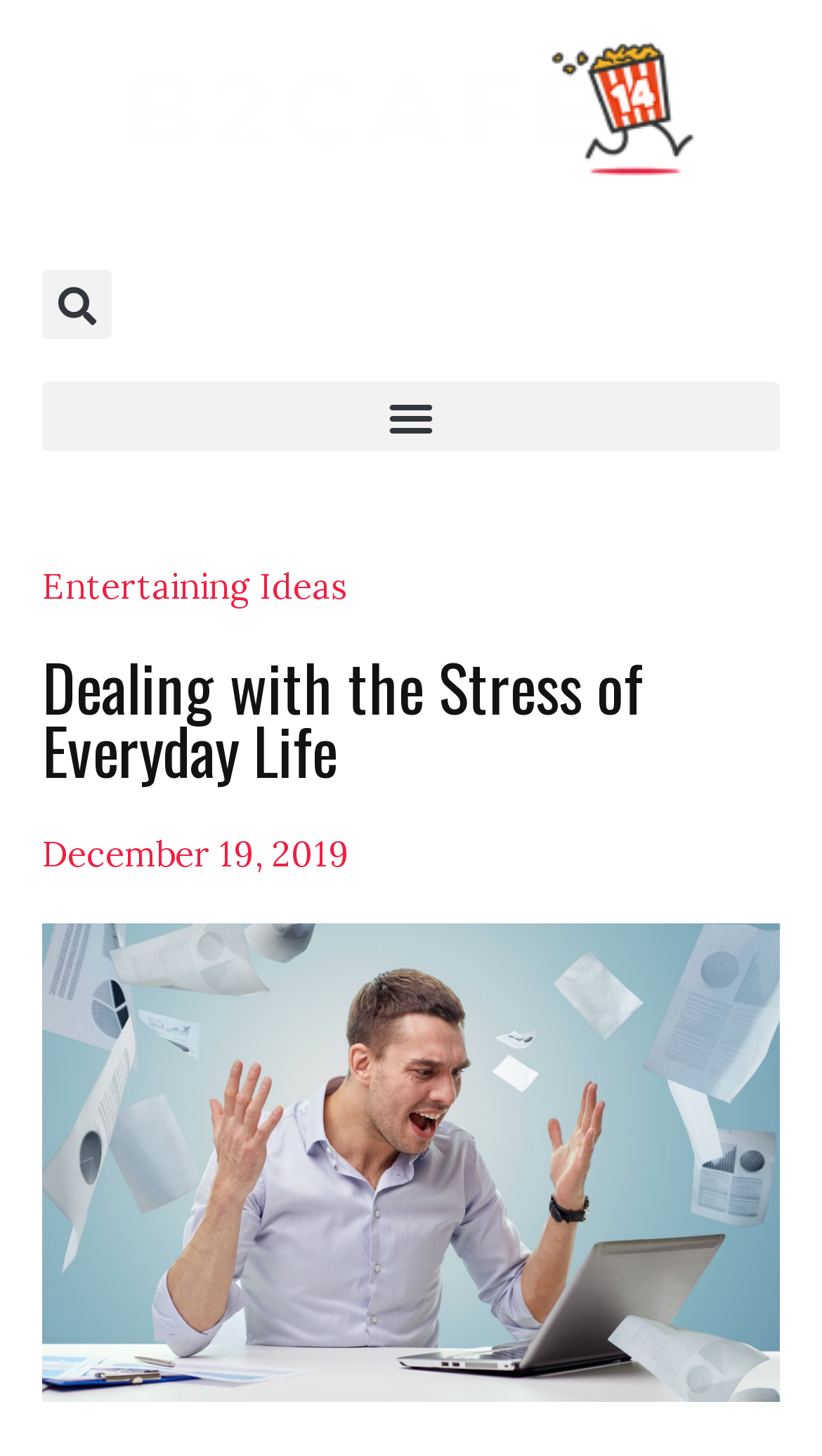Identify the bounding box of the UI element that matches this description: "December 19, 2019".

[0.051, 0.566, 0.426, 0.605]